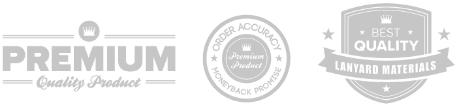Answer briefly with one word or phrase:
What is the promise mentioned in the center badge?

Moneyback